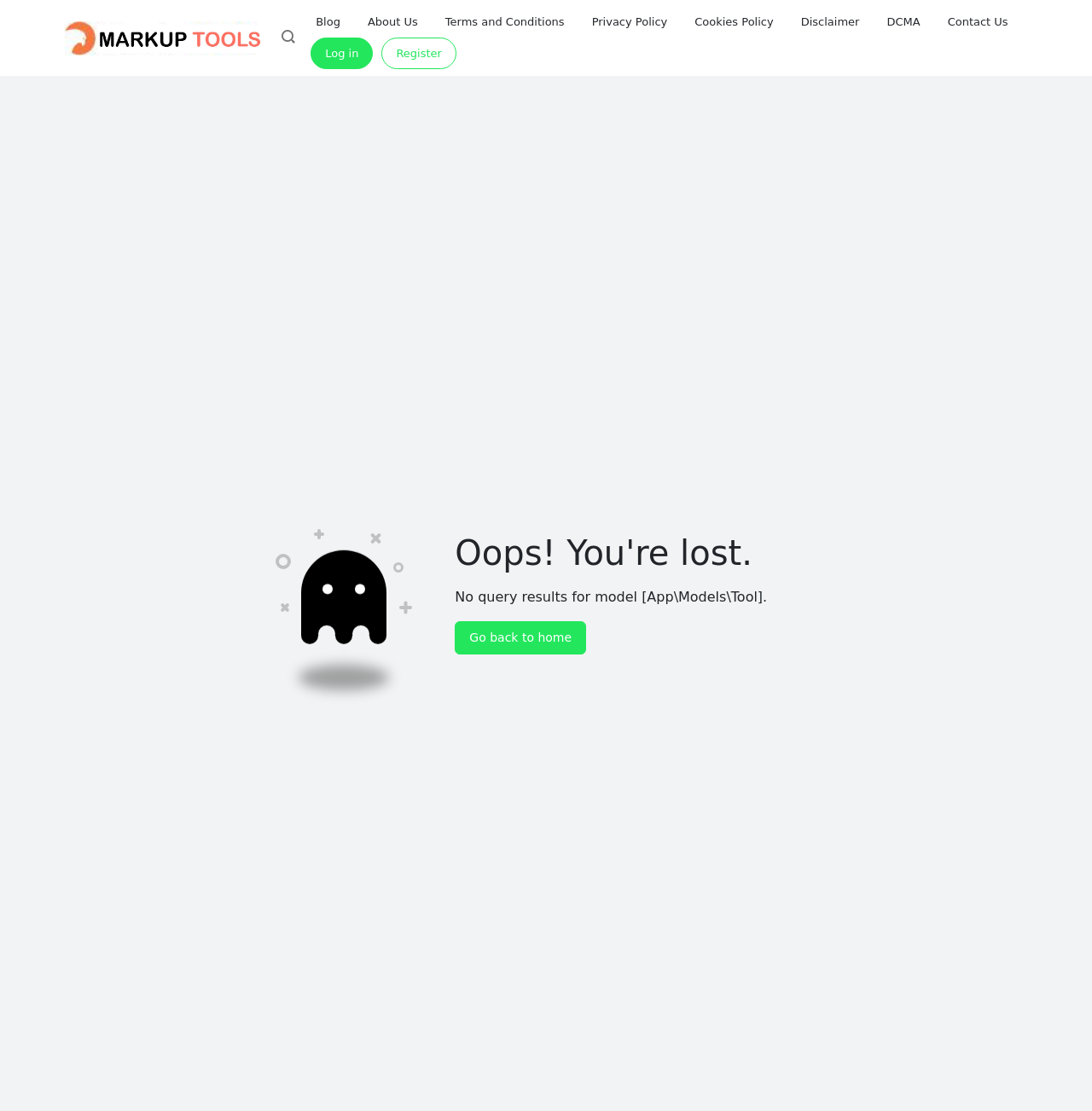What type of content is available on the website?
Based on the screenshot, answer the question with a single word or phrase.

Blog and others